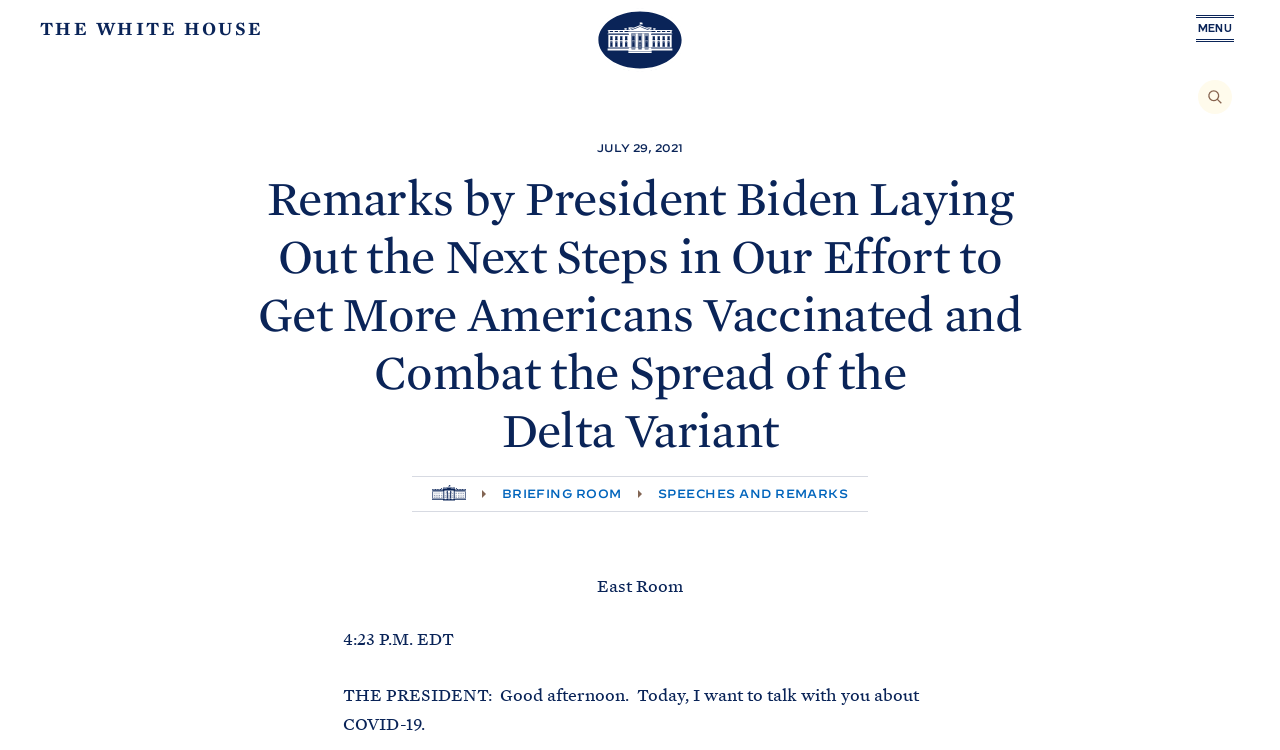Use the information in the screenshot to answer the question comprehensively: What is the date of the speech?

I found this answer by looking at the text 'JULY 29, 2021' which is located above the 'Remarks by President Biden...' title, indicating the date of the speech.